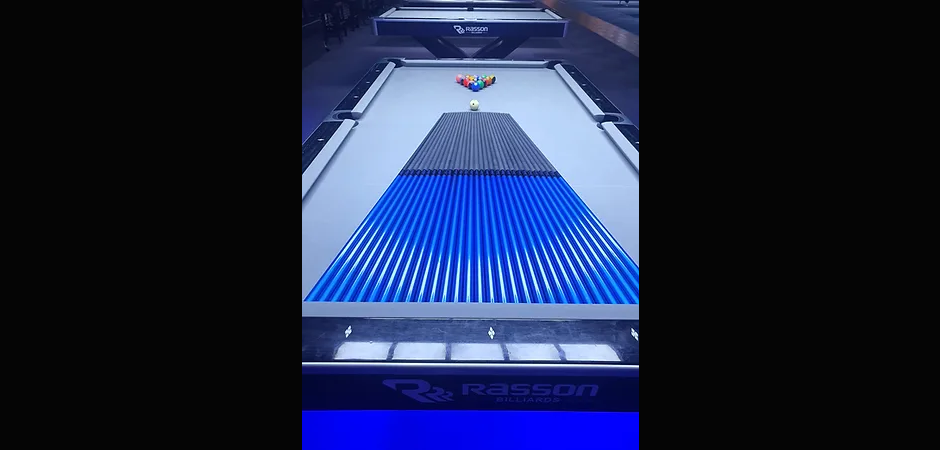Provide your answer in a single word or phrase: 
How many billiards tables are visible in the image?

Two